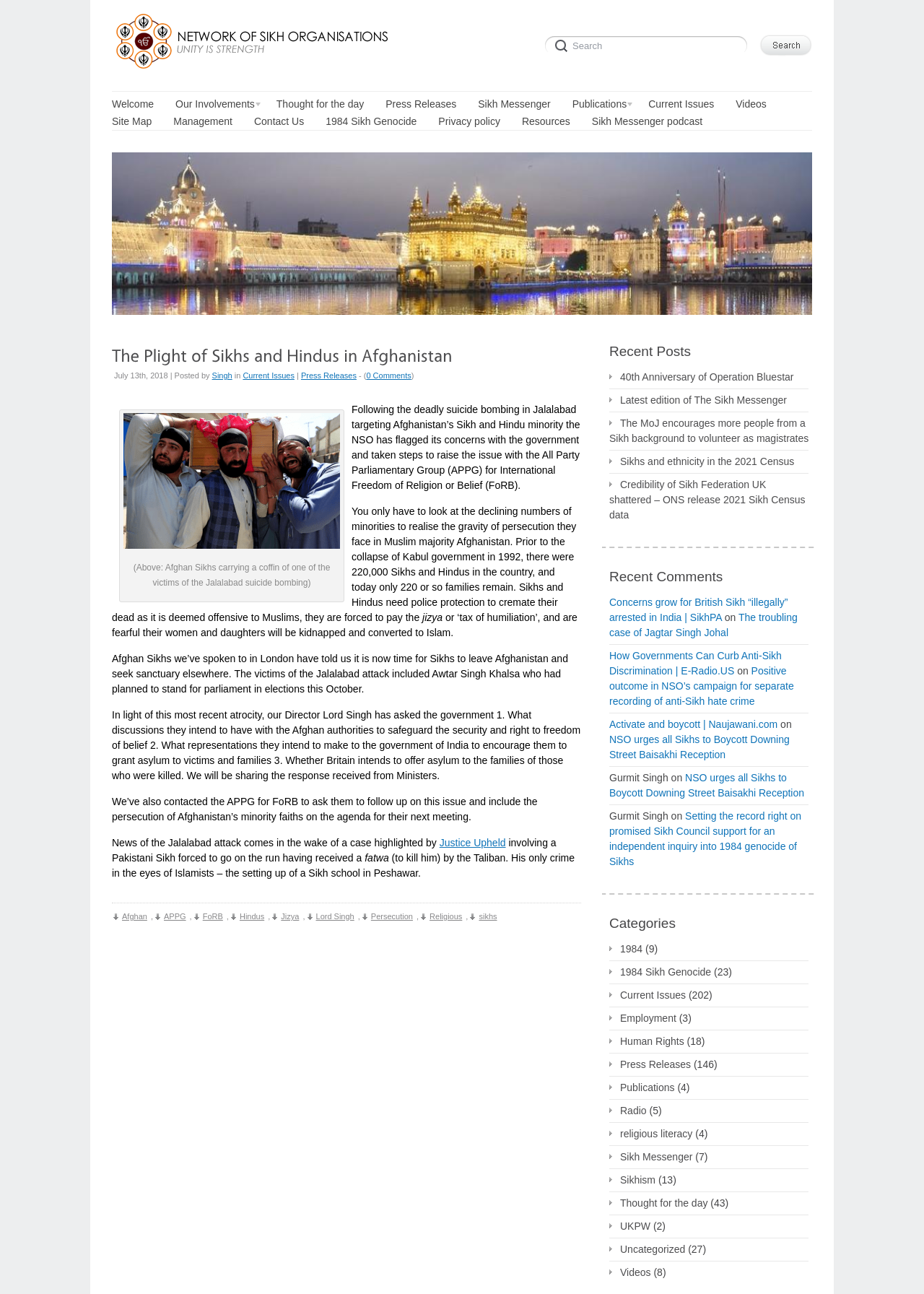Locate the bounding box coordinates of the item that should be clicked to fulfill the instruction: "Check recent posts".

[0.659, 0.263, 0.875, 0.28]